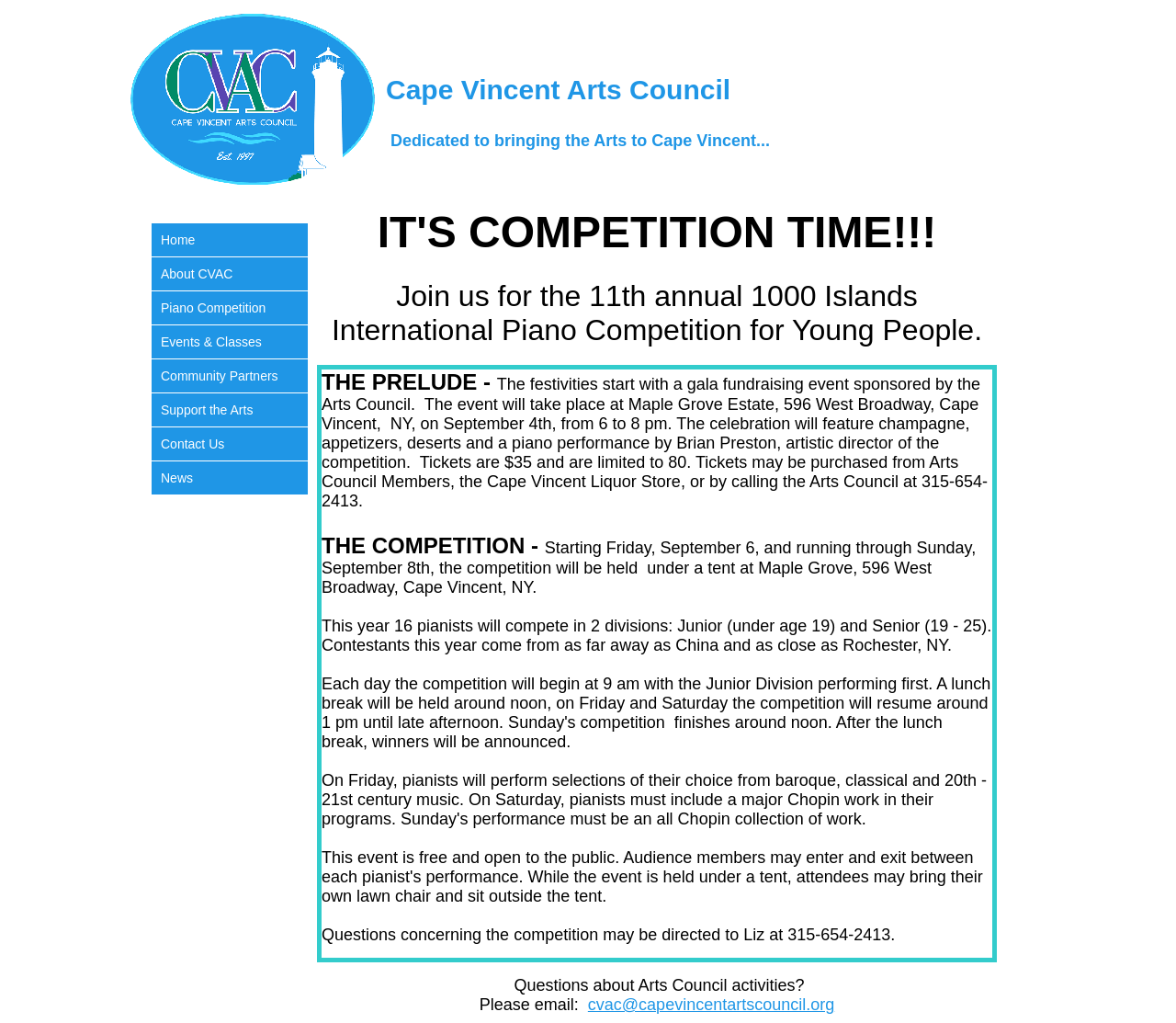What is the email address to contact for questions about the competition?
Refer to the image and provide a one-word or short phrase answer.

cvac@capevincentartscouncil.org